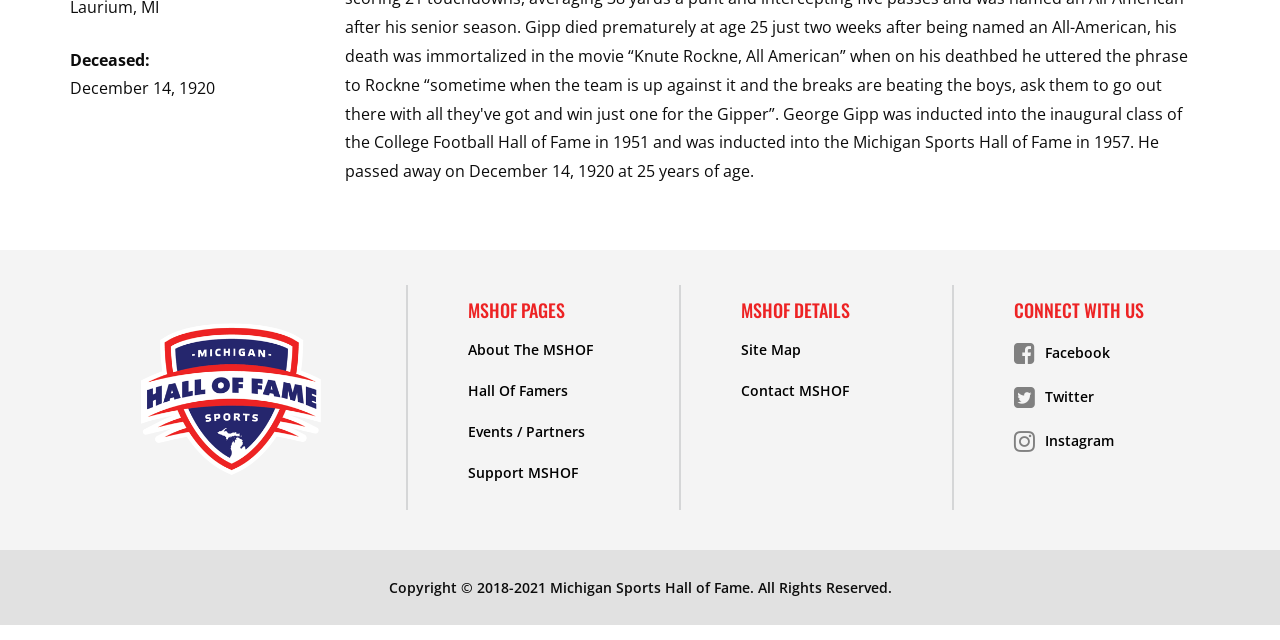Please specify the bounding box coordinates in the format (top-left x, top-left y, bottom-right x, bottom-right y), with all values as floating point numbers between 0 and 1. Identify the bounding box of the UI element described by: Events / Partners

[0.366, 0.655, 0.53, 0.694]